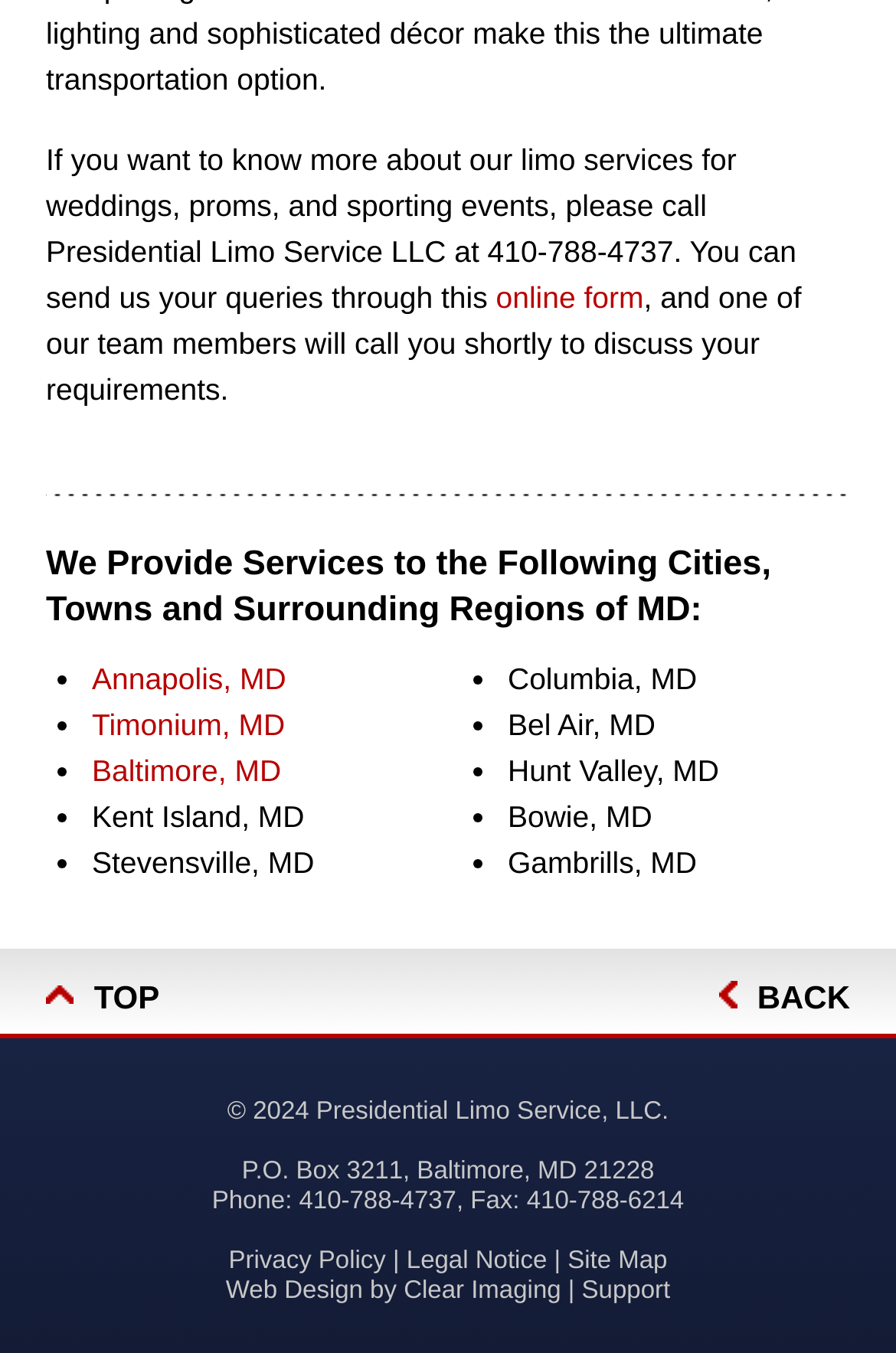Determine the bounding box coordinates of the clickable area required to perform the following instruction: "click online form". The coordinates should be represented as four float numbers between 0 and 1: [left, top, right, bottom].

[0.553, 0.206, 0.718, 0.232]